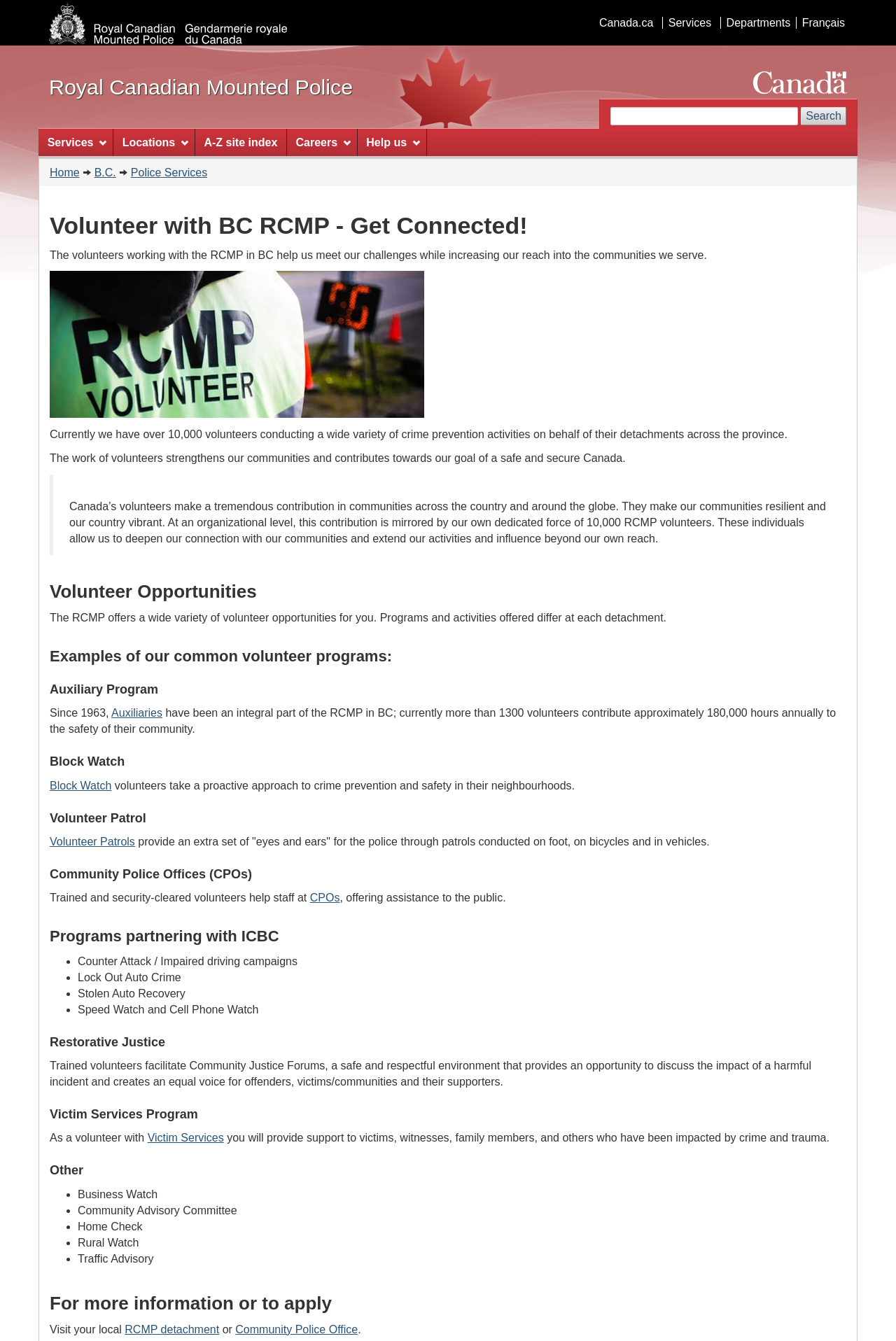What is the goal of the RCMP's volunteer programs?
Based on the visual content, answer with a single word or a brief phrase.

A safe and secure Canada